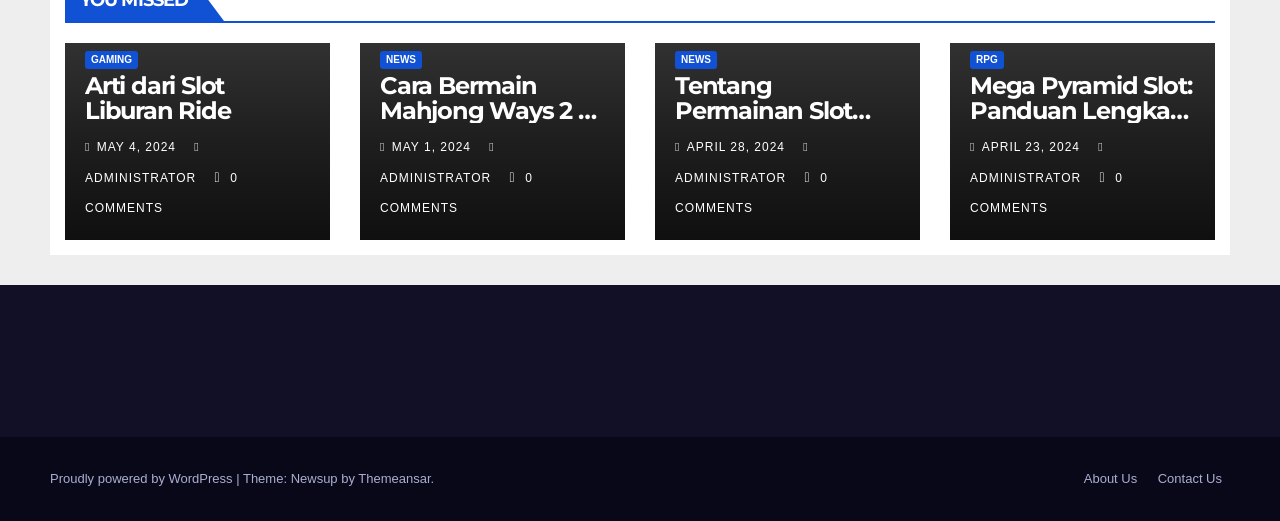What is the category of the first article?
Provide a detailed answer to the question, using the image to inform your response.

The first article has a heading 'Arti dari Slot Liburan Ride' and is categorized under 'GAMING' as indicated by the link 'GAMING' with bounding box coordinates [0.066, 0.098, 0.108, 0.133] above the heading.